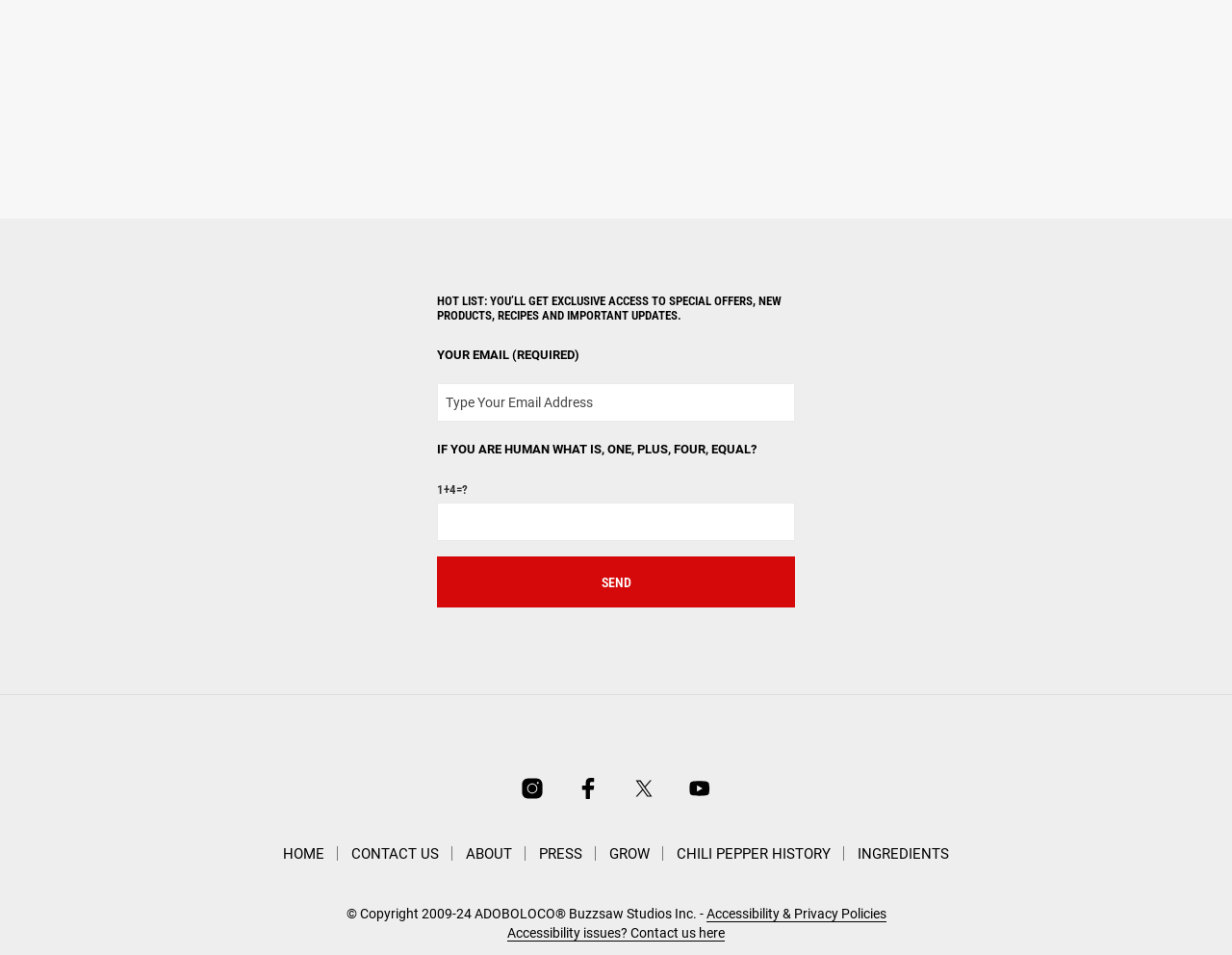Kindly provide the bounding box coordinates of the section you need to click on to fulfill the given instruction: "Add CRYING MARY – Bloody Mary’s BFFs™ to cart".

[0.517, 0.175, 0.568, 0.205]